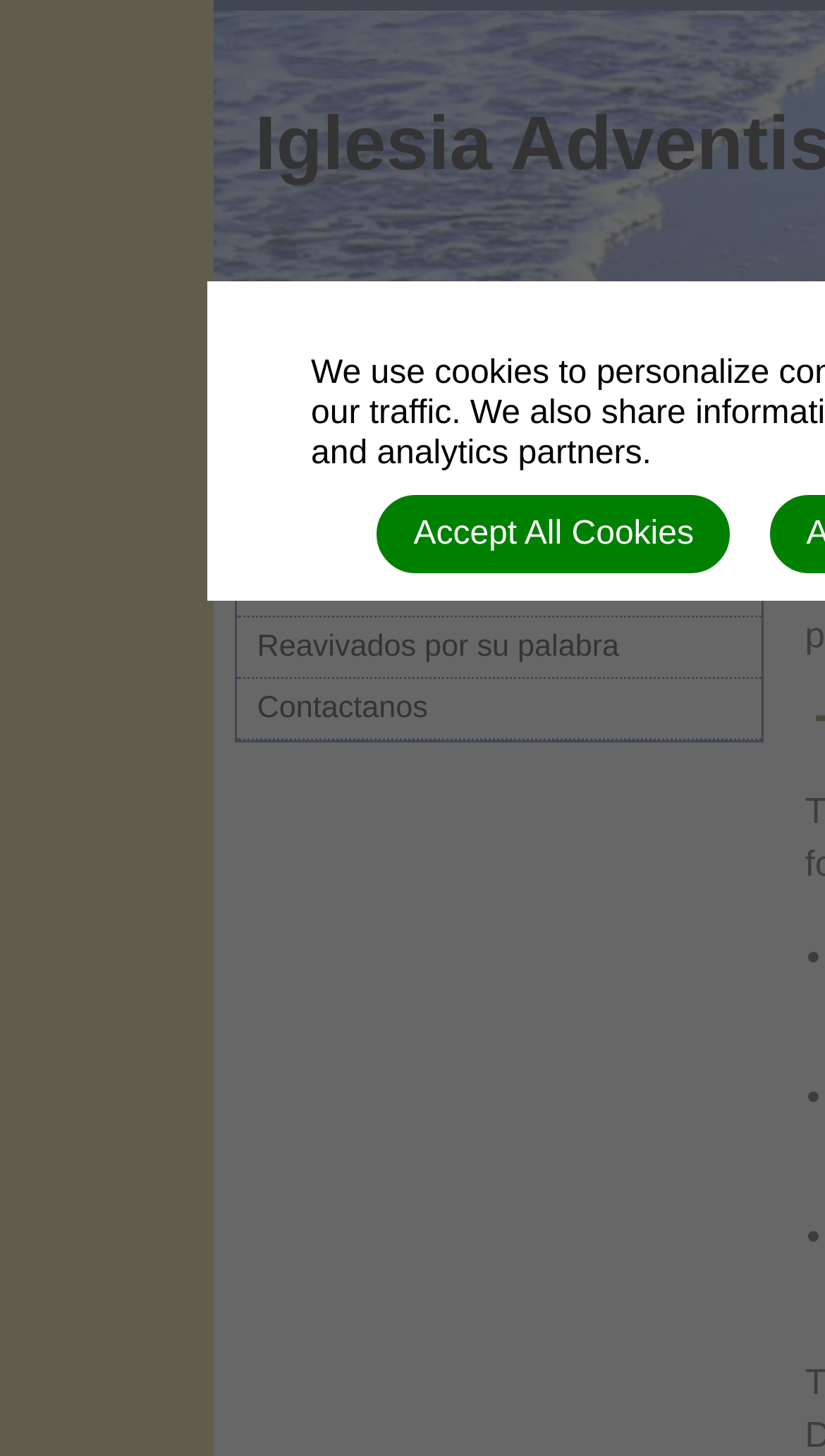Present a detailed account of what is displayed on the webpage.

The webpage appears to be a website for a religious organization or church. At the top, there is a horizontal navigation menu with six links: "Principal", "Nuestra Radio", "Calendario/Actividades", "Ministerio Infantil", "Reavivados por su palabra", and "Contactanos". These links are aligned side by side, taking up most of the width of the page.

Below the navigation menu, there is a small, empty space, and then a single, non-descriptive character. Further down, there are three bullet points, likely indicating a list of items, but the content of the list is not specified.

In the lower middle section of the page, there is a button labeled "Accept All Cookies", which suggests that the website uses cookies and provides an option for users to accept them.

There are no images on the page. The overall content of the page is sparse, with a focus on navigation and a brief mention of cookies.